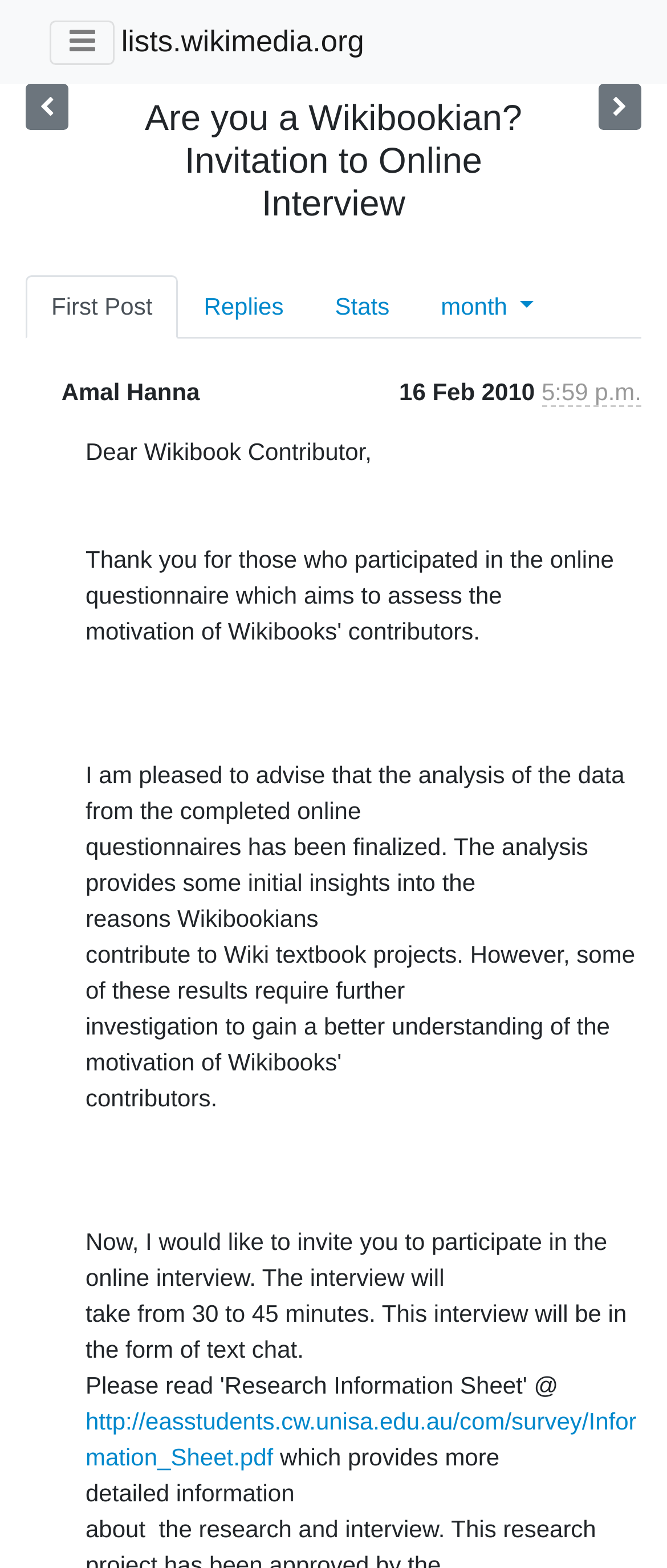Please determine the bounding box coordinates of the element to click in order to execute the following instruction: "Click the month link". The coordinates should be four float numbers between 0 and 1, specified as [left, top, right, bottom].

[0.622, 0.175, 0.839, 0.215]